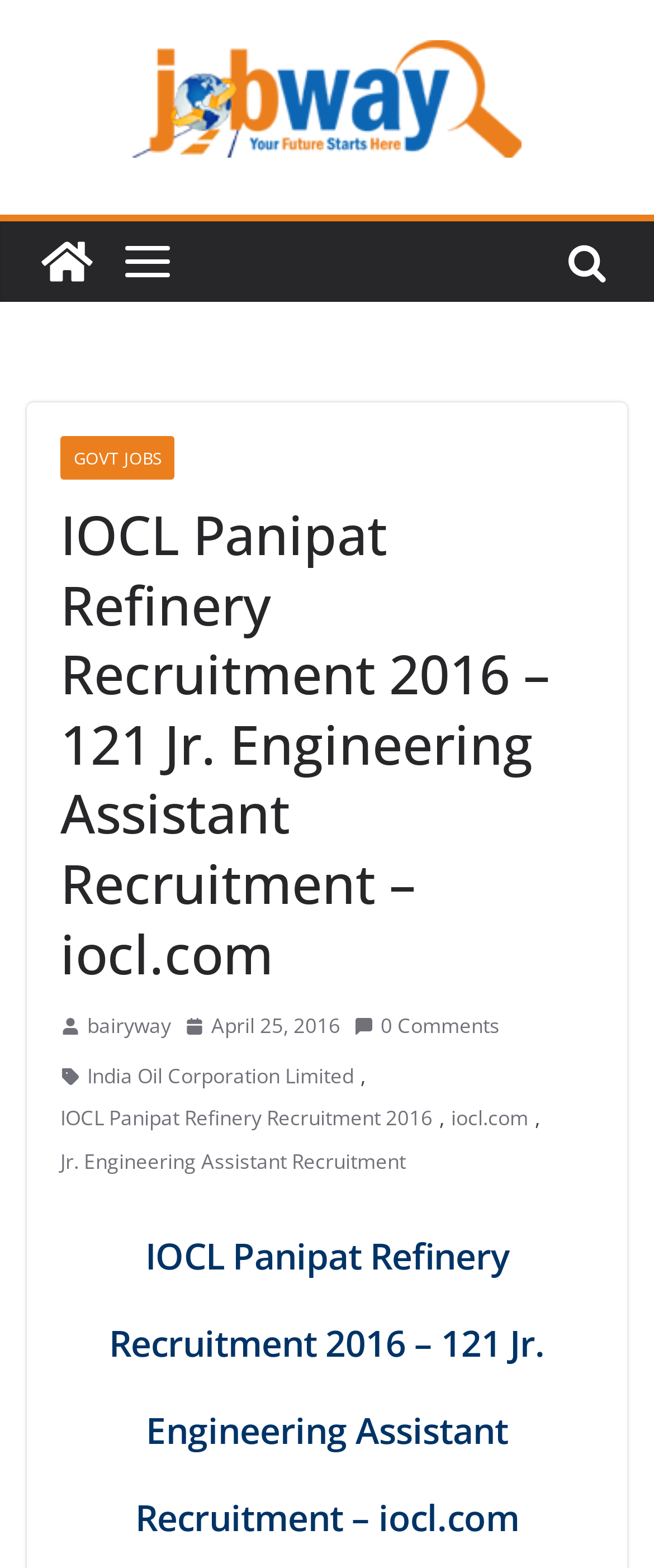Find the bounding box coordinates for the element that must be clicked to complete the instruction: "Read the IOCL Panipat Refinery Recruitment 2016 article". The coordinates should be four float numbers between 0 and 1, indicated as [left, top, right, bottom].

[0.092, 0.319, 0.908, 0.63]